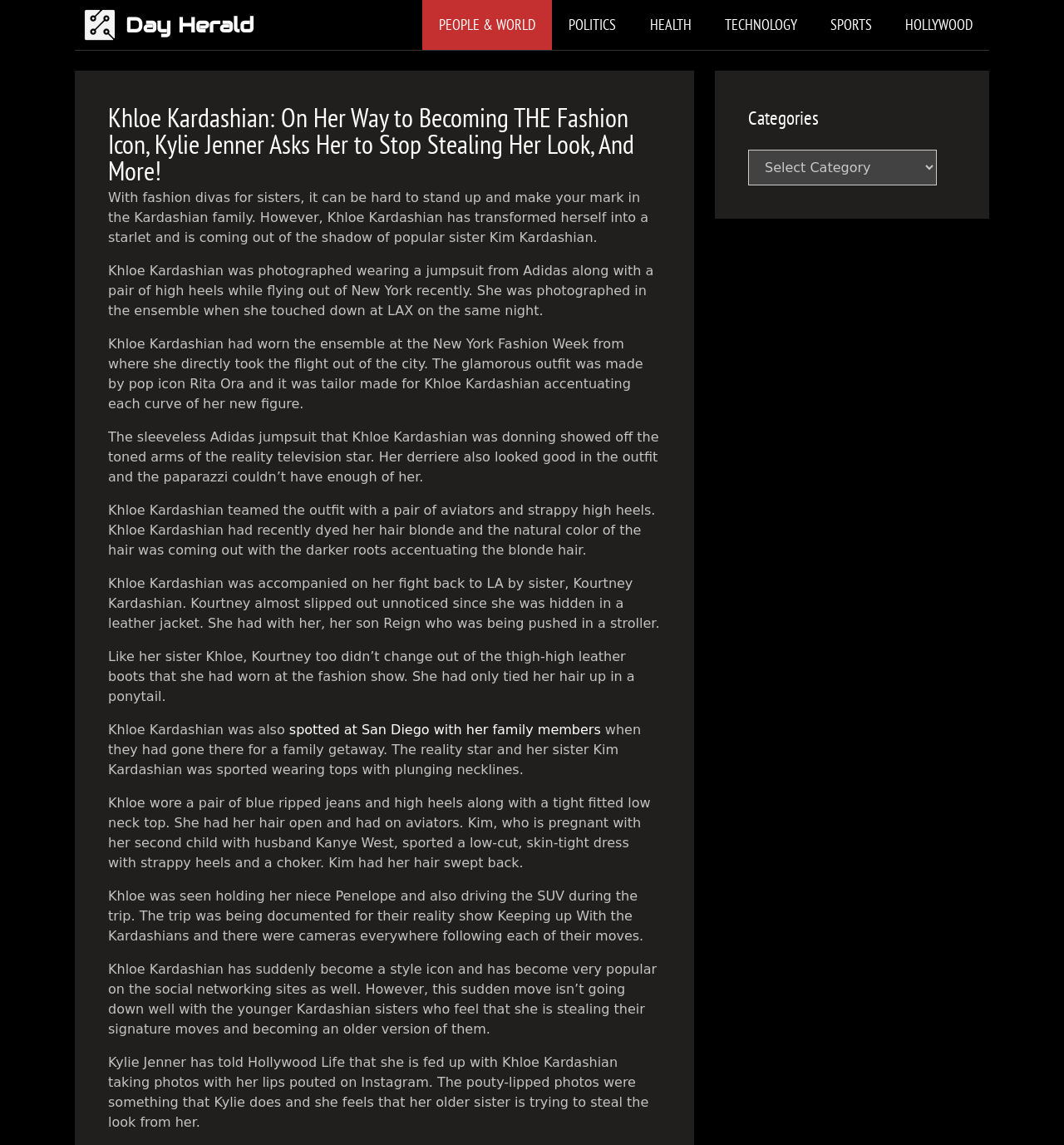What is the name of the reality show being documented during Khloe Kardashian's family getaway?
From the image, respond with a single word or phrase.

Keeping up With the Kardashians